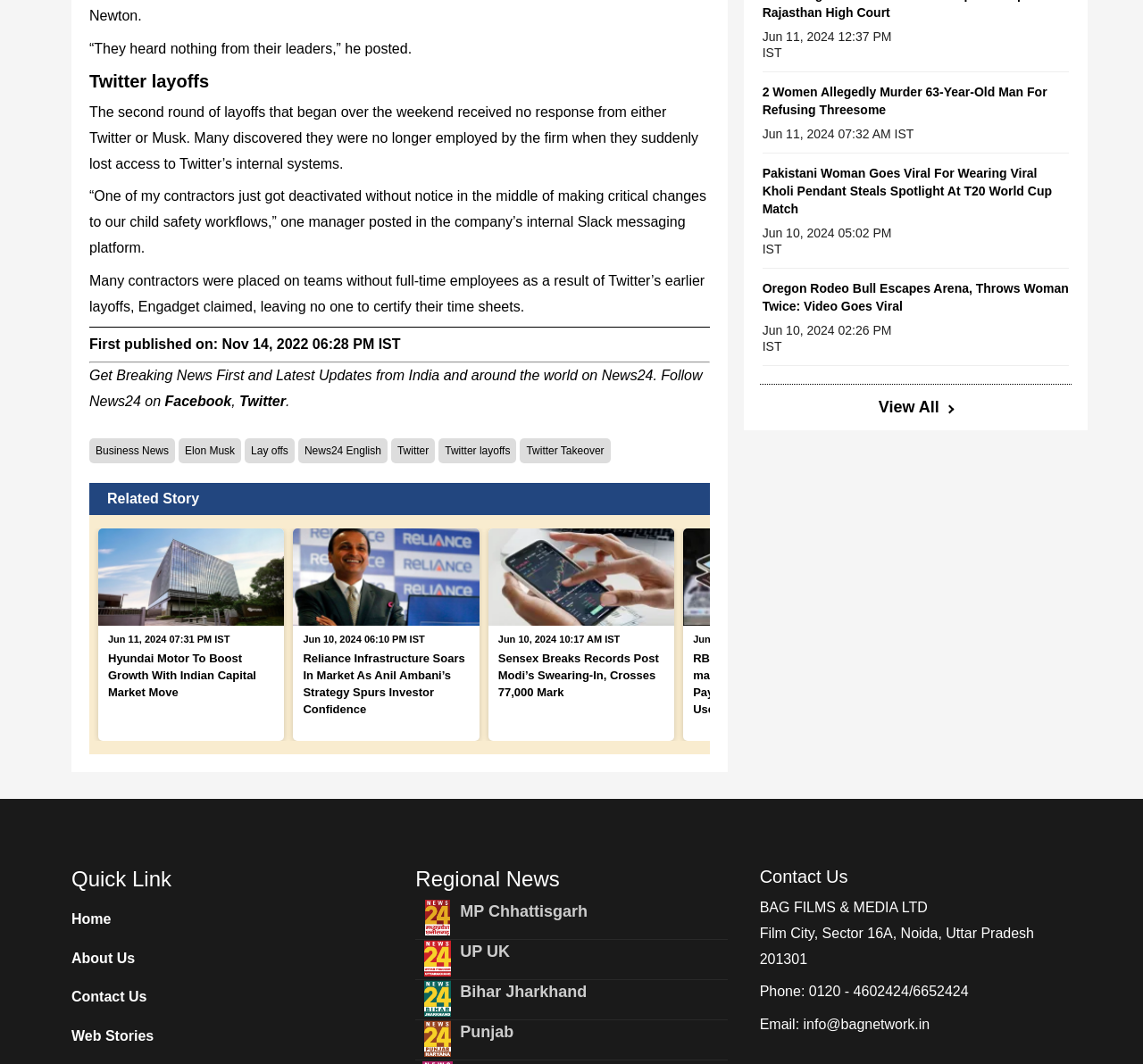Provide a one-word or short-phrase response to the question:
How many regional news categories are listed?

5